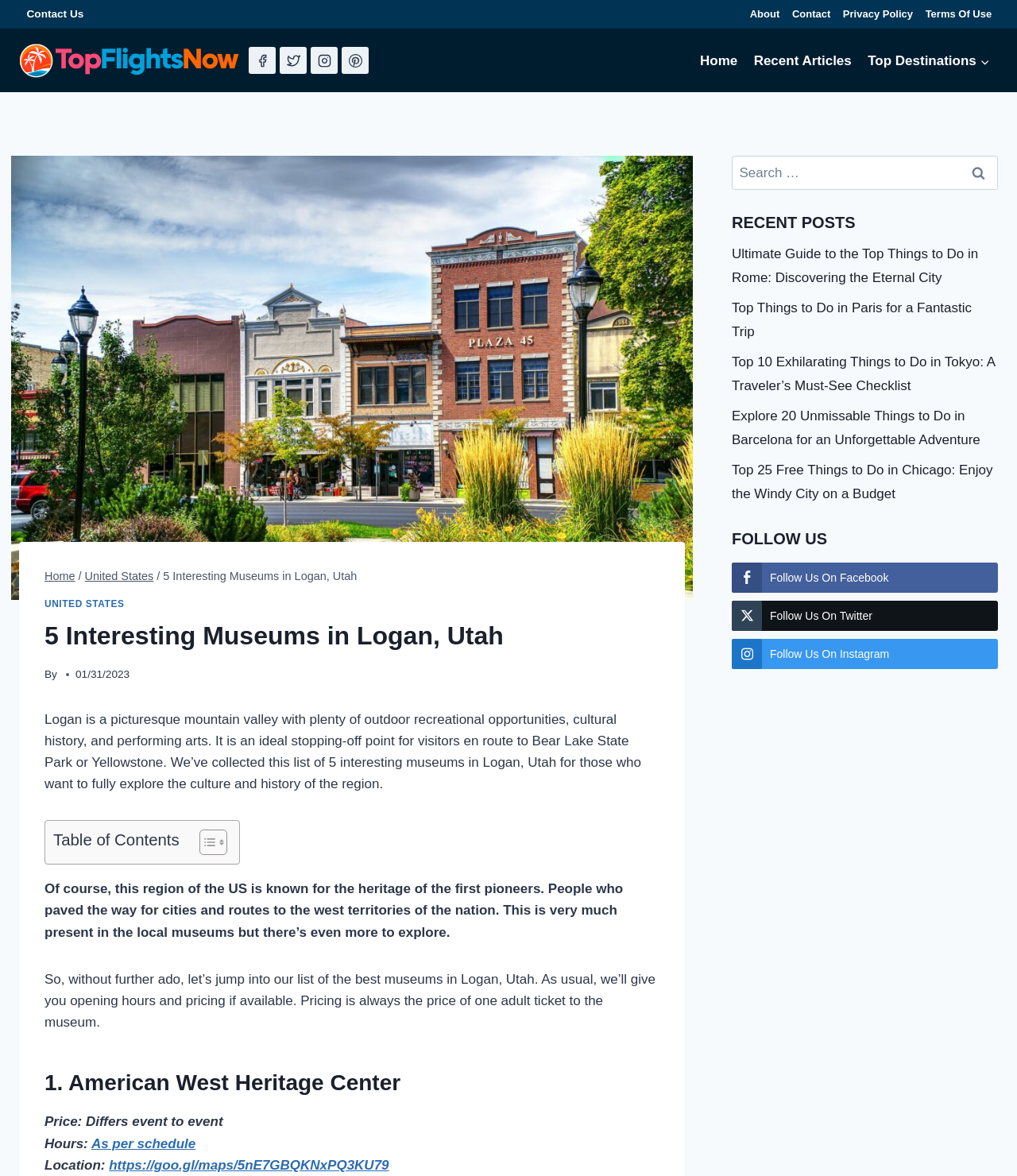Determine the coordinates of the bounding box that should be clicked to complete the instruction: "Click on the 'Contact Us' link". The coordinates should be represented by four float numbers between 0 and 1: [left, top, right, bottom].

[0.019, 0.002, 0.09, 0.022]